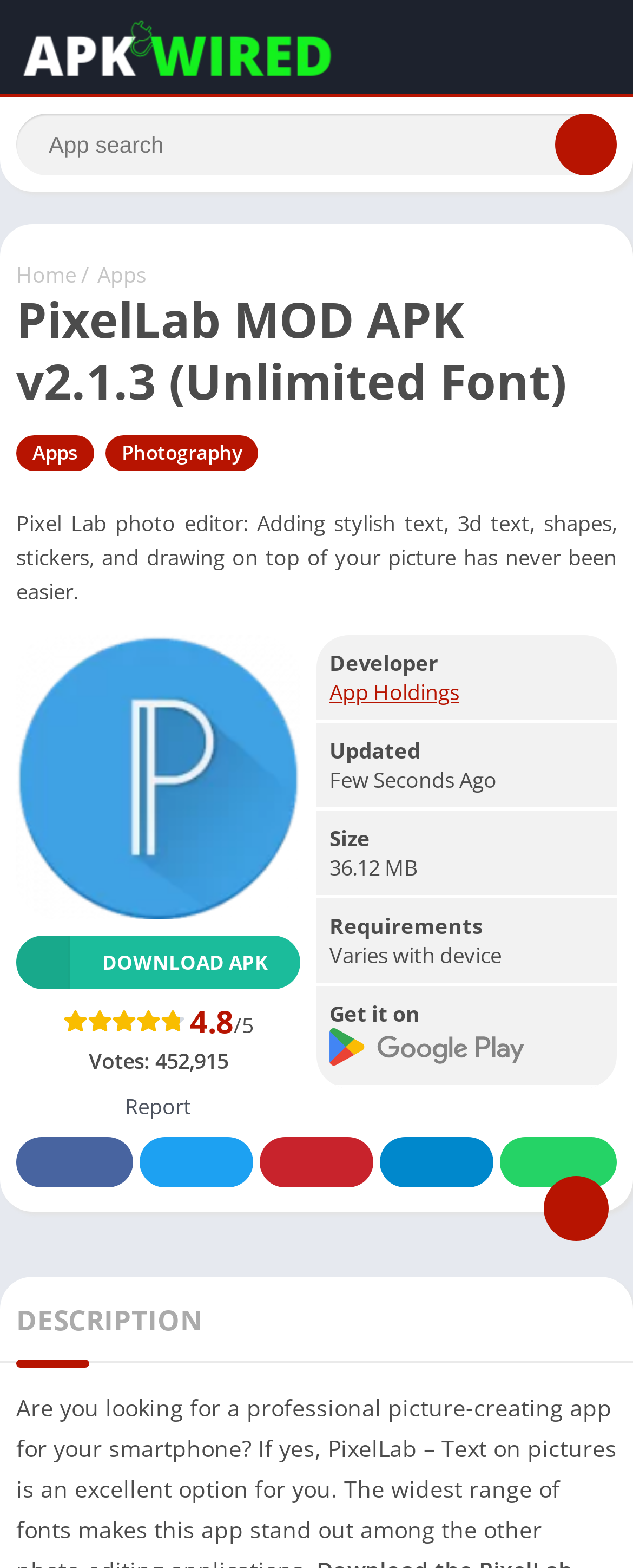How many votes does the app have?
Provide an in-depth and detailed answer to the question.

The number of votes is mentioned as '452,915' next to the 'Votes:' label.